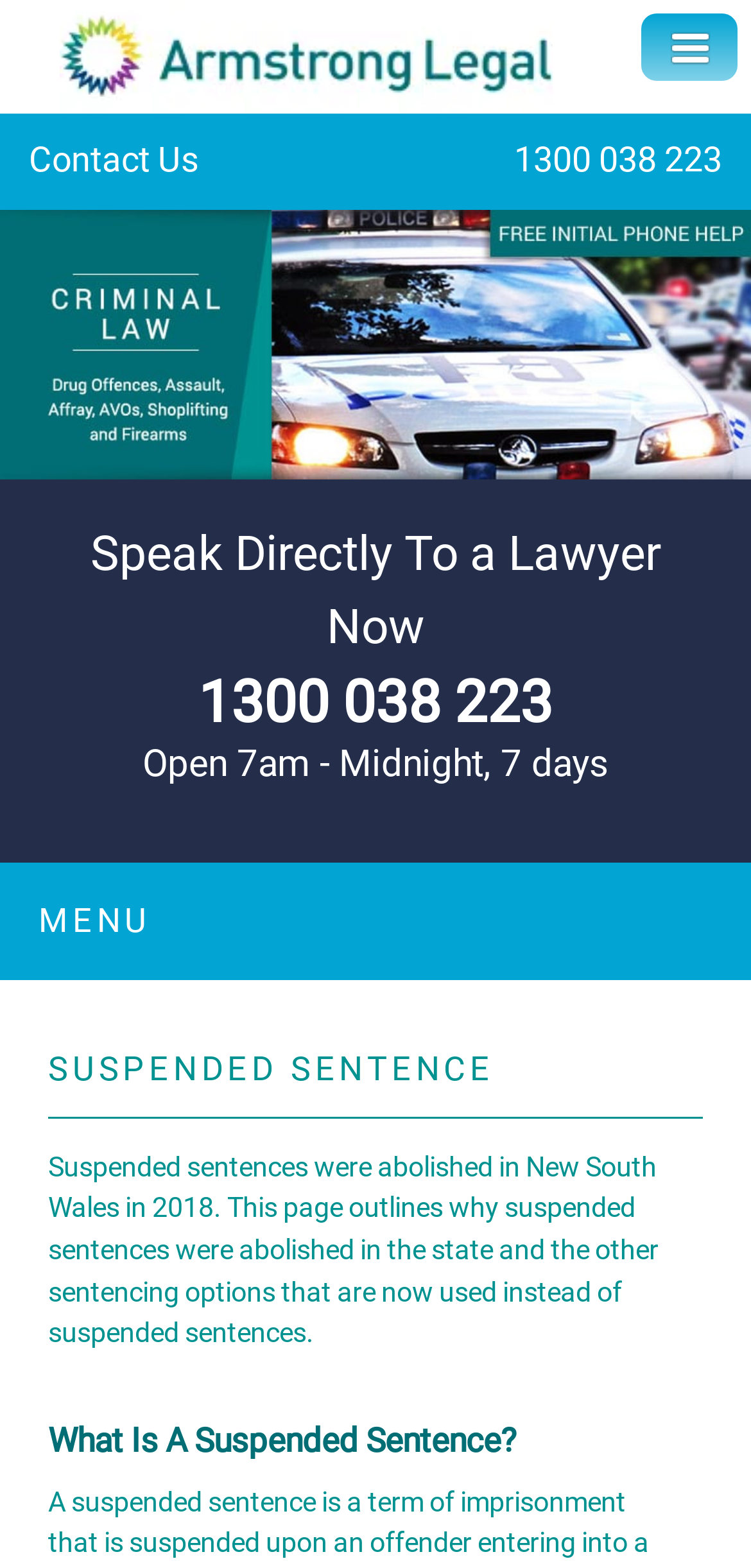Provide the bounding box coordinates of the HTML element described by the text: "Contact Us". The coordinates should be in the format [left, top, right, bottom] with values between 0 and 1.

[0.038, 0.074, 0.264, 0.13]